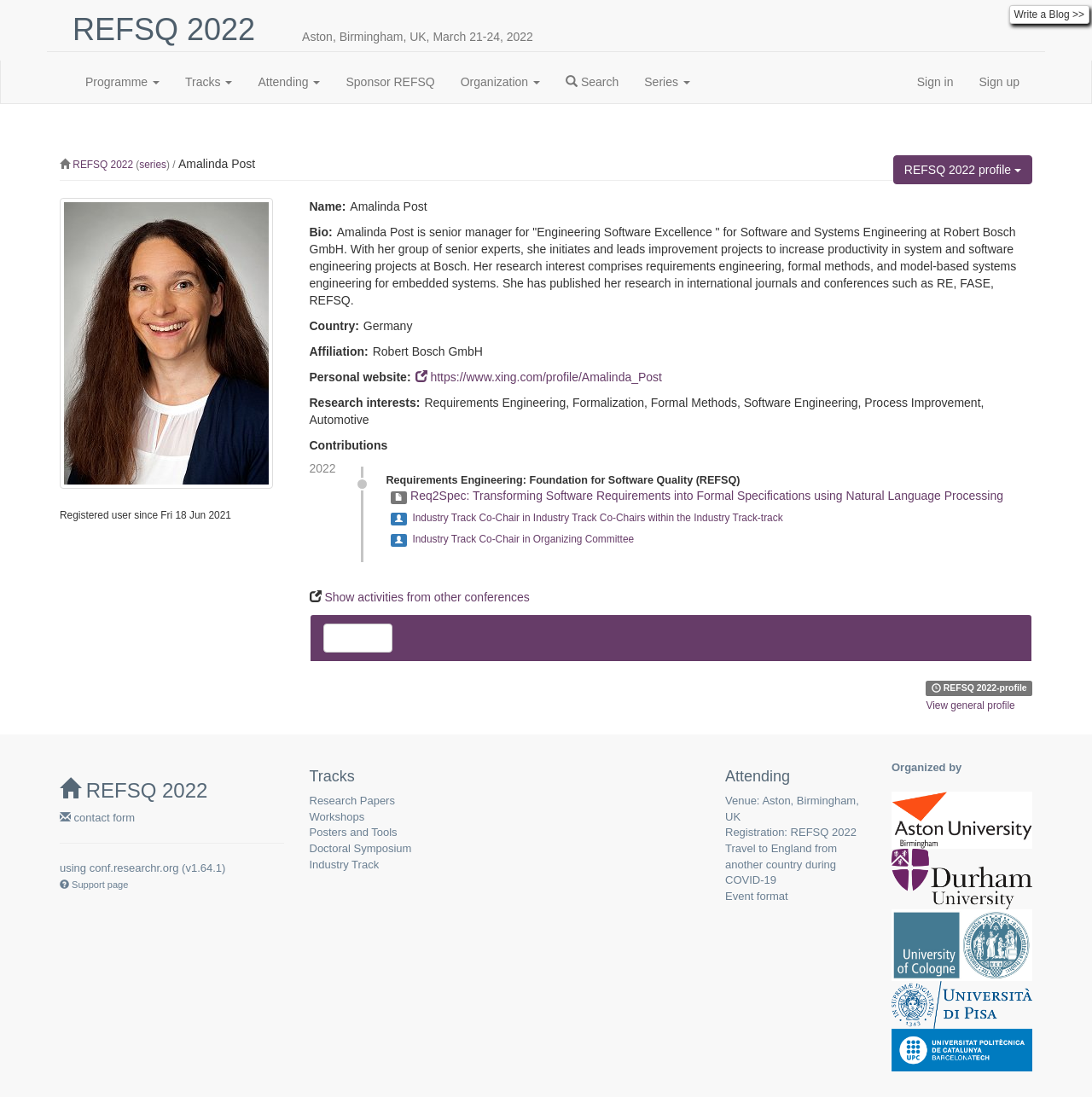Point out the bounding box coordinates of the section to click in order to follow this instruction: "Check the contributions of Amalinda Post".

[0.283, 0.4, 0.355, 0.412]